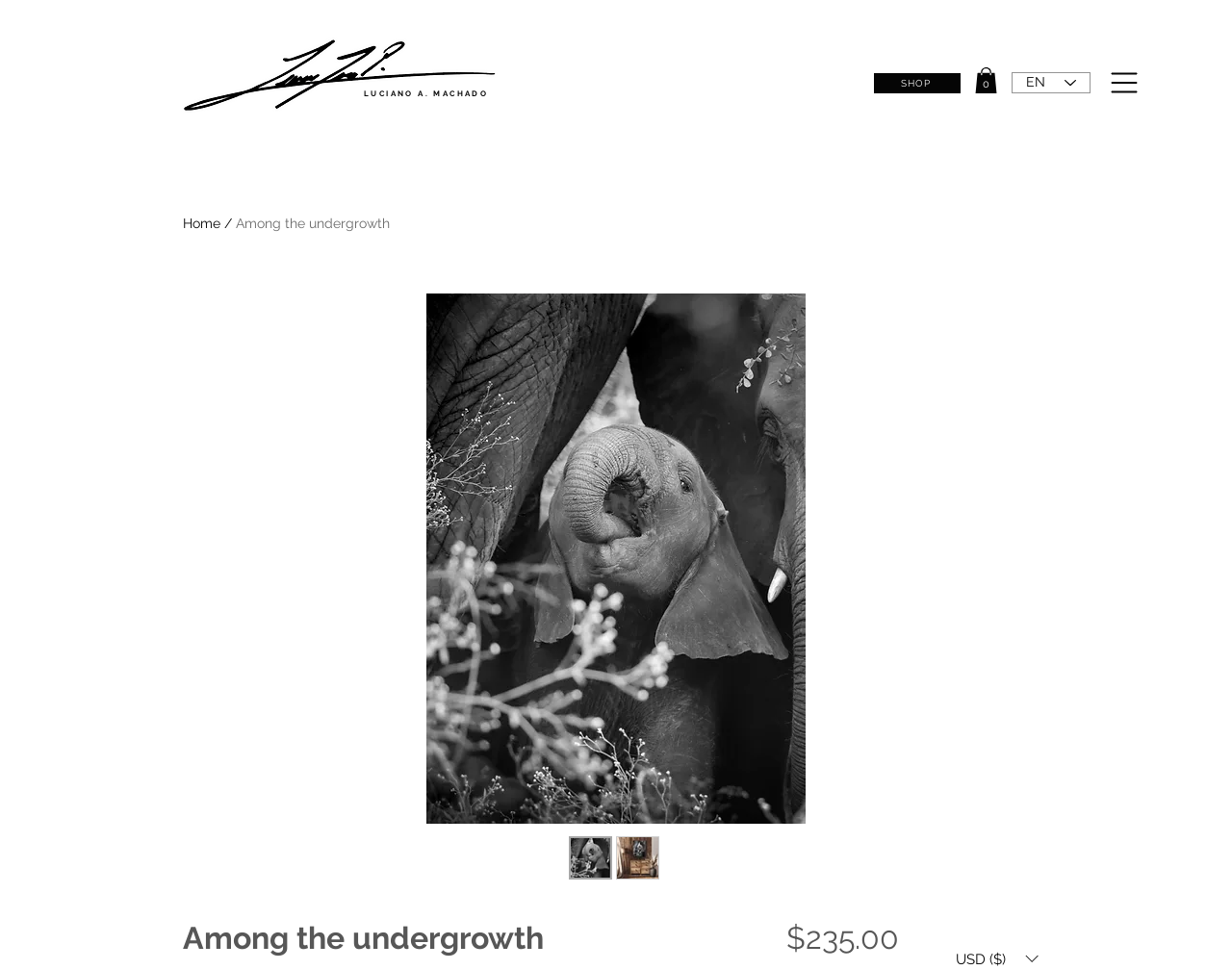Using the description "SHOP", predict the bounding box of the relevant HTML element.

[0.709, 0.075, 0.78, 0.096]